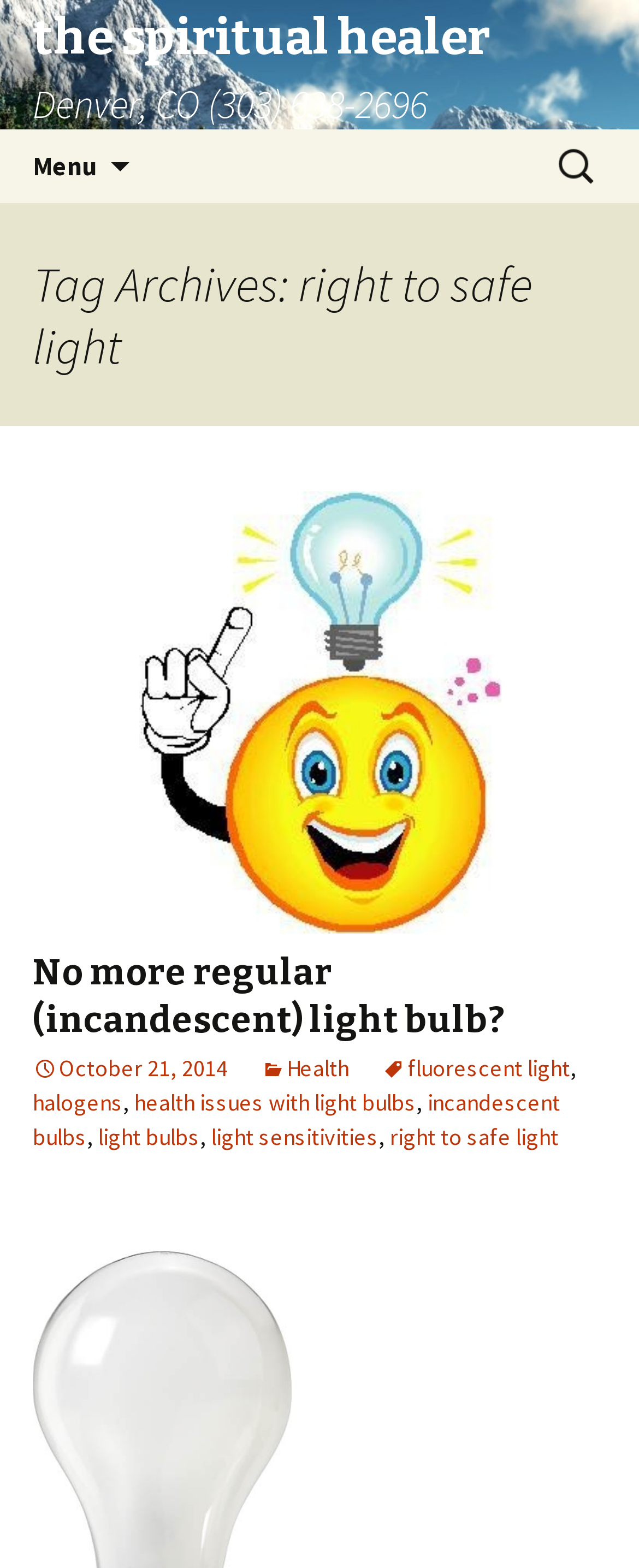Determine the bounding box coordinates of the area to click in order to meet this instruction: "Click on the menu".

[0.0, 0.083, 0.203, 0.129]